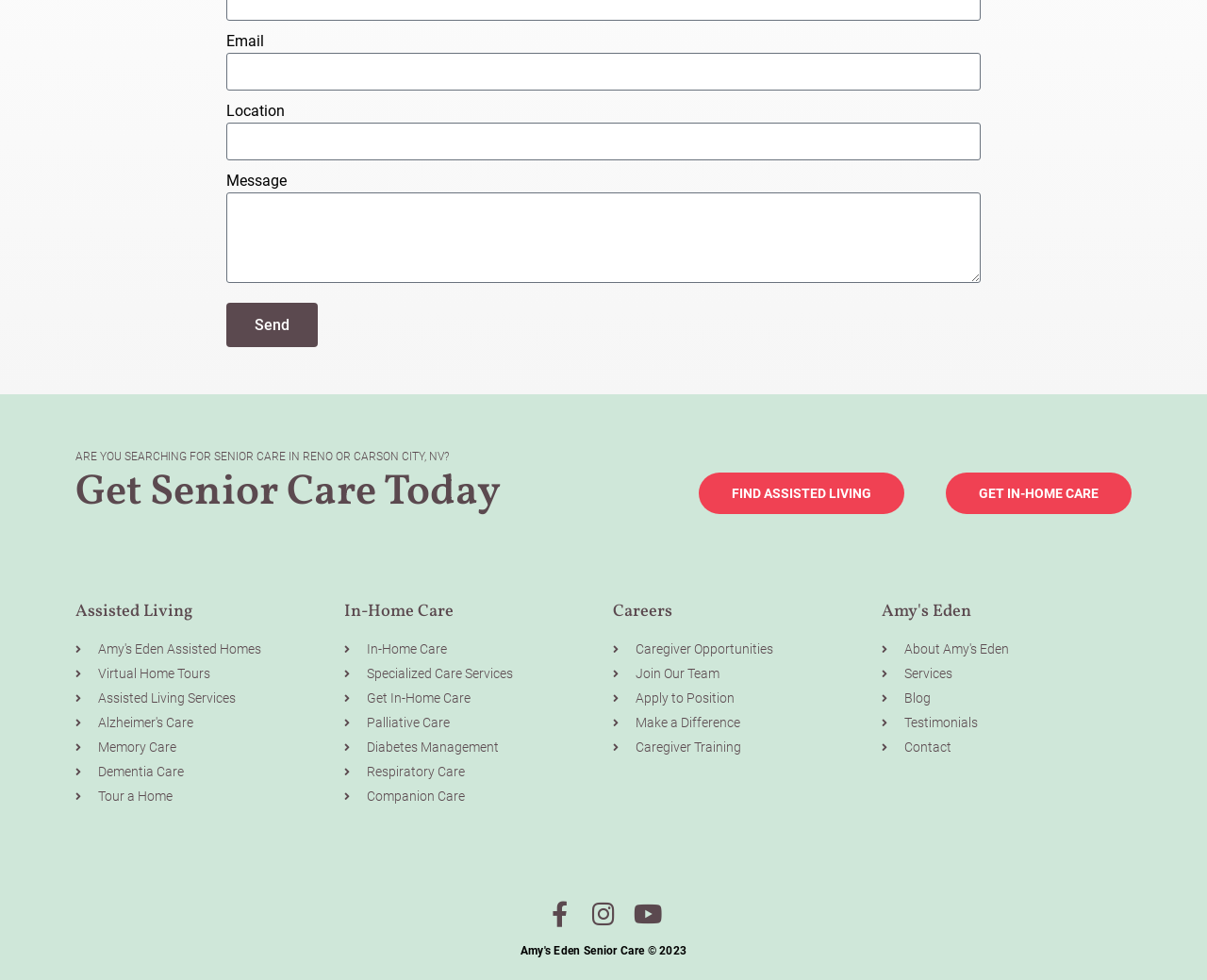Use a single word or phrase to answer the following:
How many input fields are there?

3